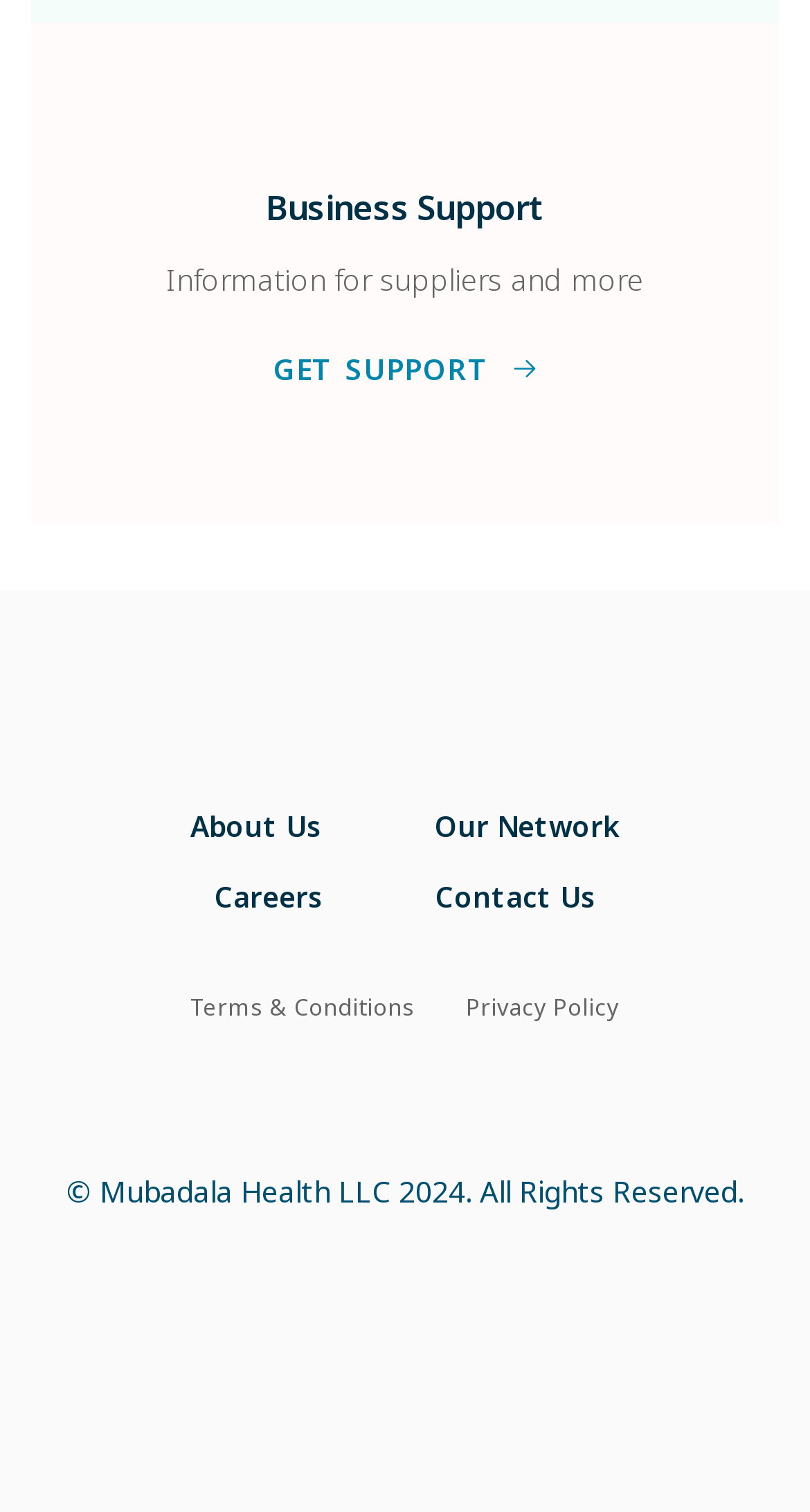Find the bounding box coordinates of the area that needs to be clicked in order to achieve the following instruction: "Follow on Facebook". The coordinates should be specified as four float numbers between 0 and 1, i.e., [left, top, right, bottom].

[0.224, 0.718, 0.381, 0.731]